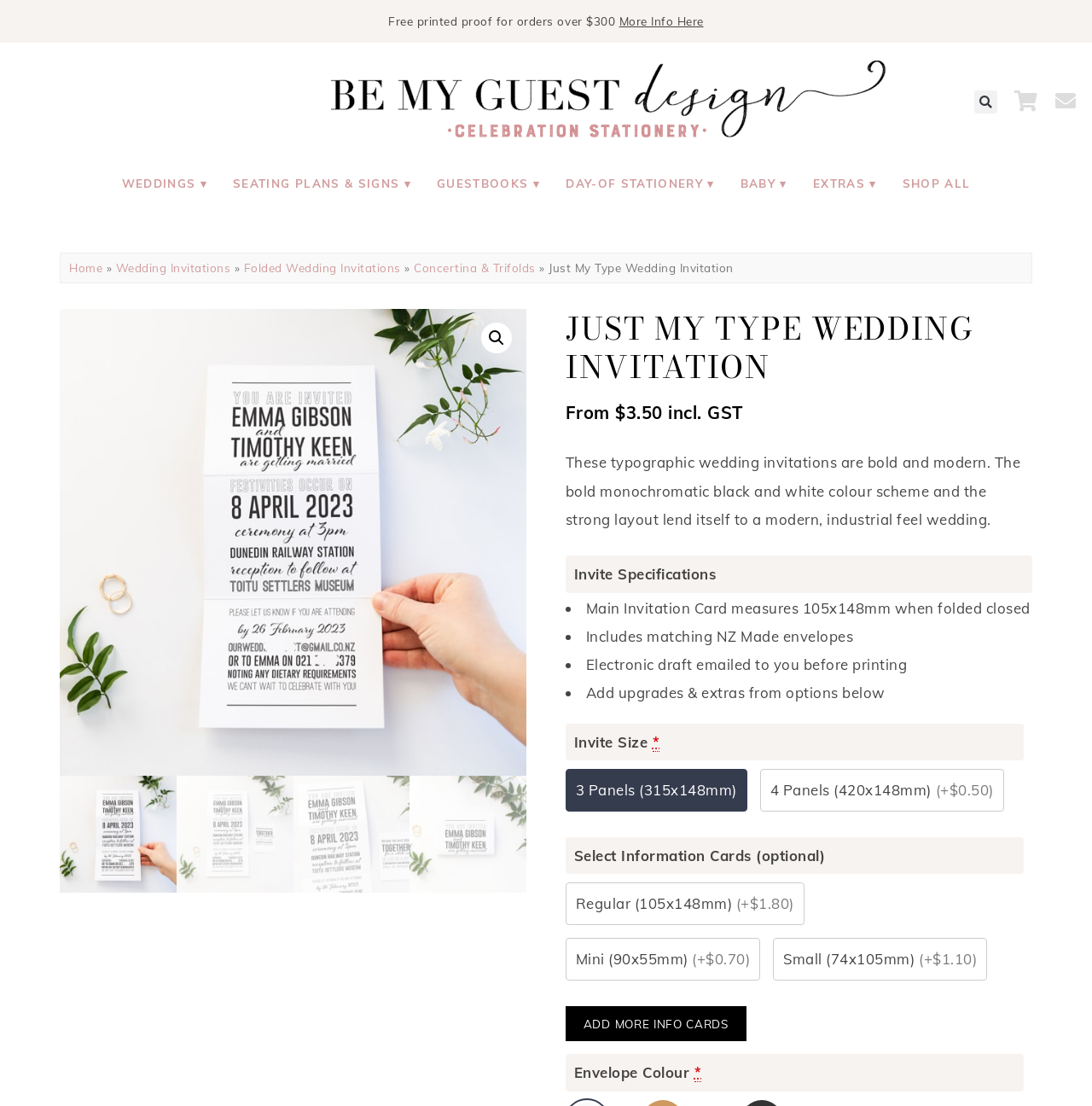Identify the bounding box coordinates of the element that should be clicked to fulfill this task: "Get more information about free printed proof". The coordinates should be provided as four float numbers between 0 and 1, i.e., [left, top, right, bottom].

[0.567, 0.012, 0.644, 0.025]